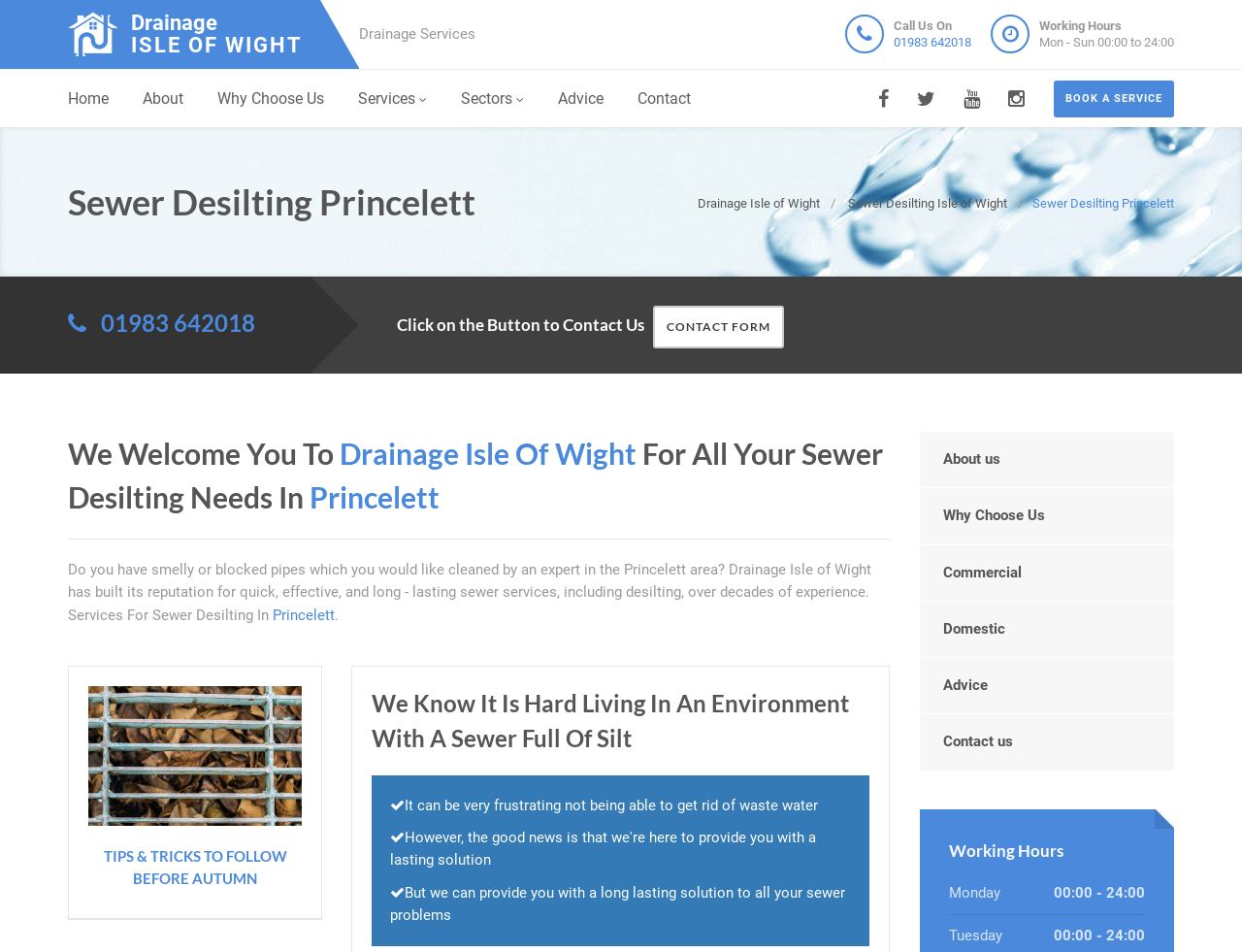Identify the bounding box coordinates of the region that should be clicked to execute the following instruction: "Call the phone number".

[0.72, 0.037, 0.782, 0.052]